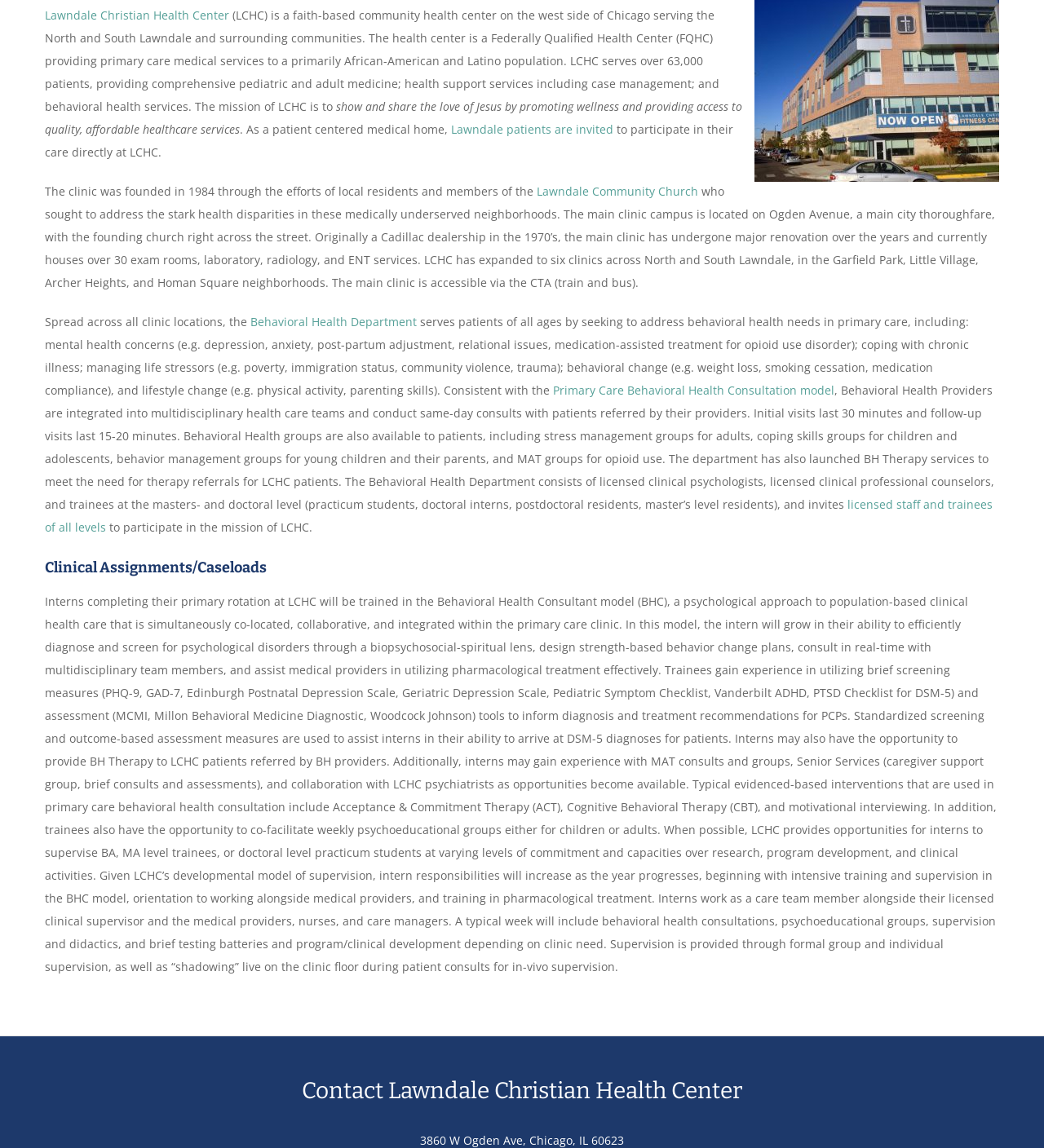Determine the bounding box coordinates (top-left x, top-left y, bottom-right x, bottom-right y) of the UI element described in the following text: 630.588.0824

[0.066, 0.369, 0.135, 0.383]